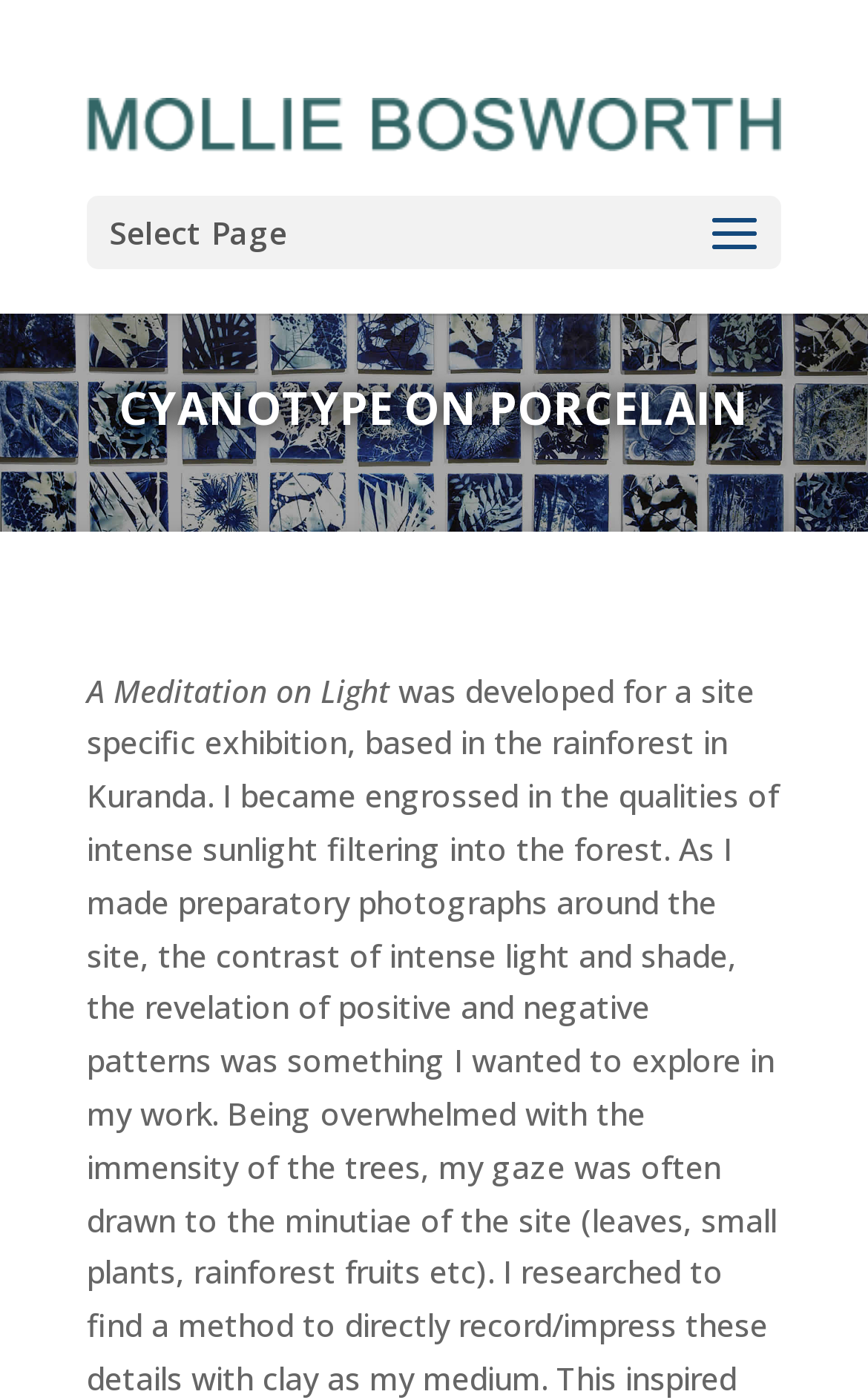Illustrate the webpage thoroughly, mentioning all important details.

The webpage is about Mollie Bosworth, a ceramic artist, and her work on cyanotype on porcelain. At the top, there is a link to Mollie Bosworth's website, accompanied by an image with the same name, taking up most of the top section. Below this, there is a dropdown menu labeled "Select Page". 

Underneath the dropdown menu, there is a table layout that spans most of the width of the page. Within this table, there is a prominent heading that reads "CYANOTYPE ON PORCELAIN", situated near the top of the table. 

Further down, there is another heading, although its text is not specified. Below this heading, there is a paragraph of text titled "A Meditation on Light", which appears to be a brief description or introduction to Mollie Bosworth's work on cyanotype on porcelain.